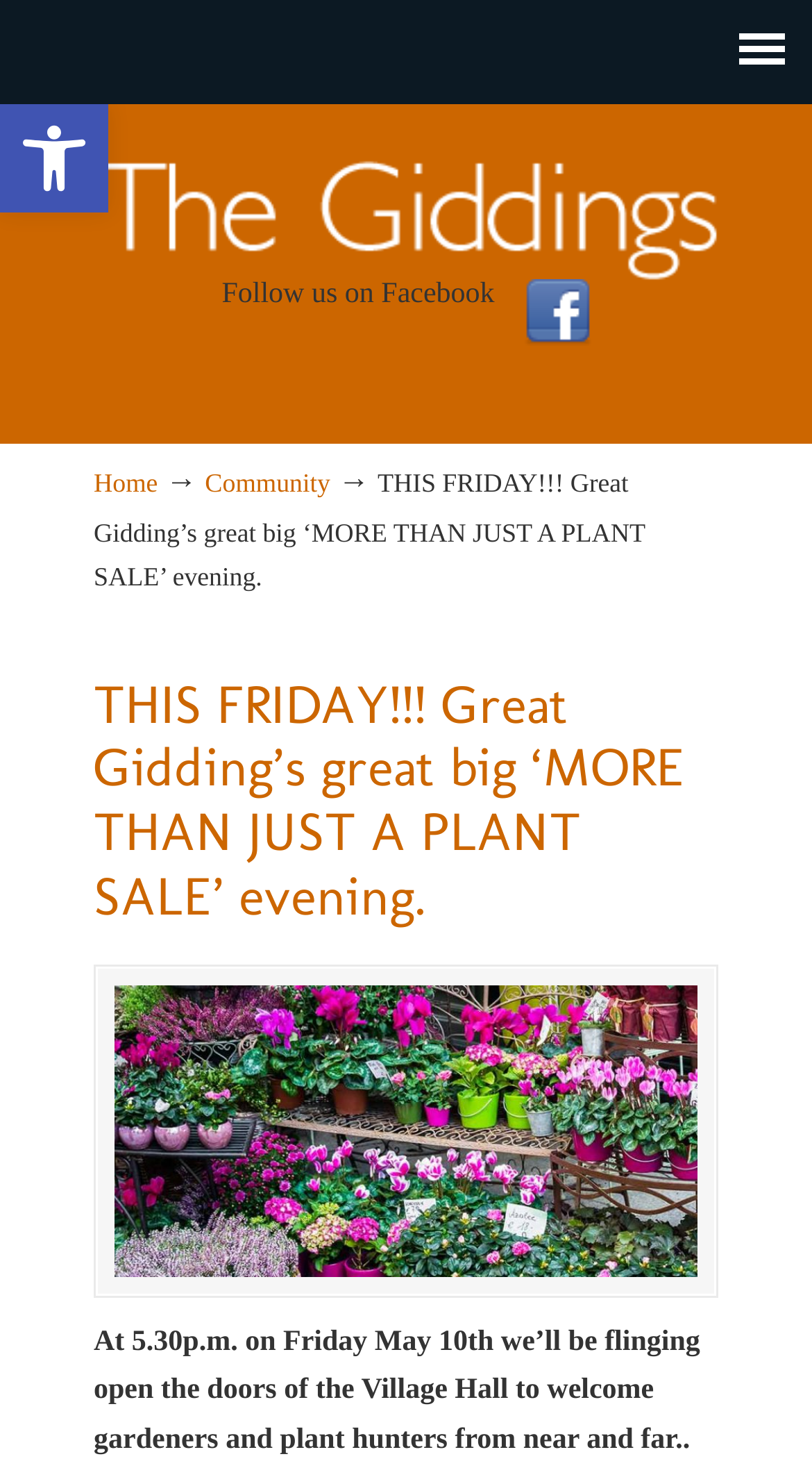Return the bounding box coordinates of the UI element that corresponds to this description: "The Giddings". The coordinates must be given as four float numbers in the range of 0 and 1, [left, top, right, bottom].

[0.115, 0.079, 0.885, 0.193]